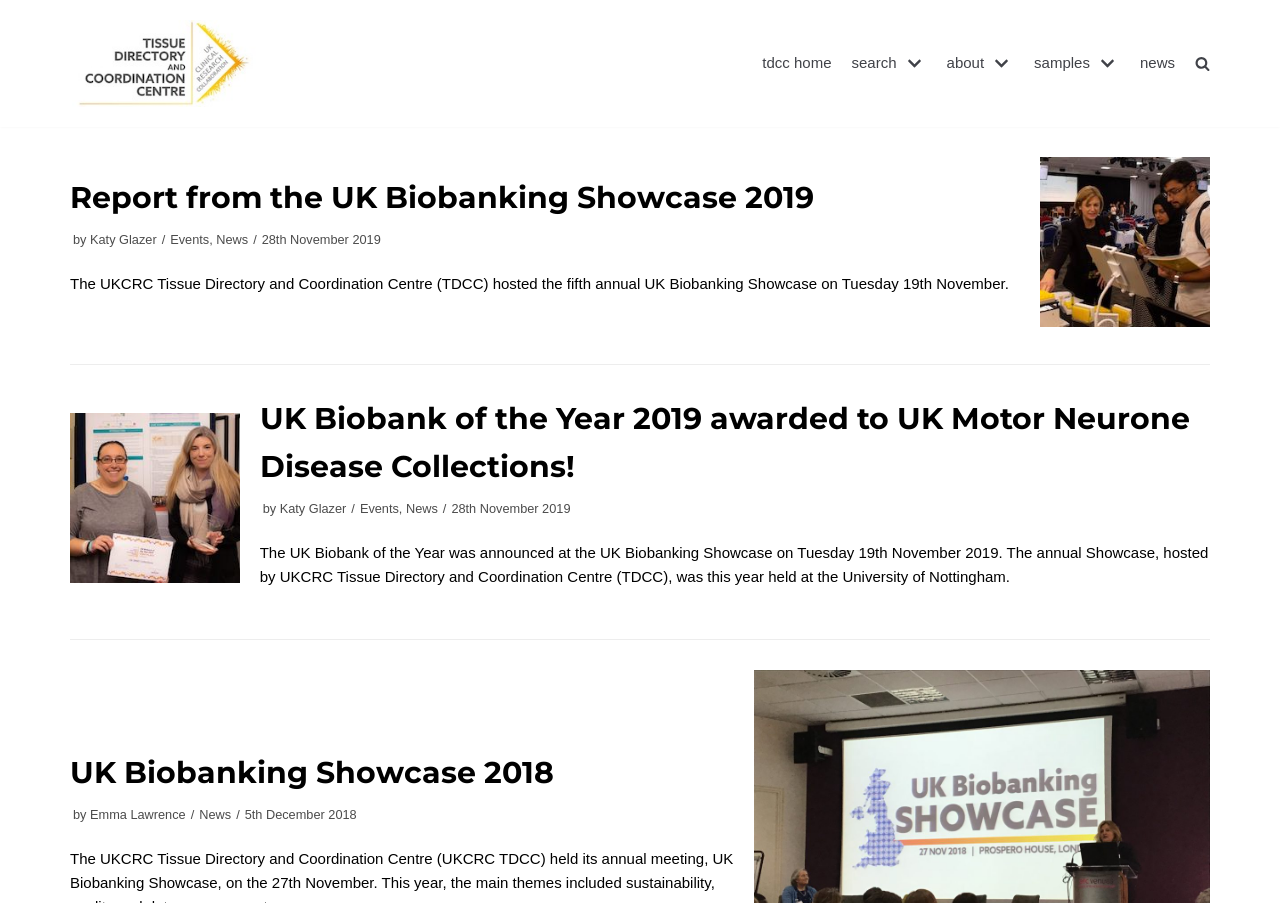Illustrate the webpage with a detailed description.

This webpage is an archive of showcases from the UKCRC Tissue Directory and Coordination Centre. At the top, there is a link to skip to the content and a logo of the organization with a link to the homepage. Below the logo, there is a primary navigation menu with links to the homepage, search, about, samples, and news.

The main content of the page is divided into three sections, each containing a showcase article. The first article is about the UK Biobanking Showcase 2019, with a heading, a link to the article, and a brief description. Below the description, there is information about the author, Katy Glazer, and the date of publication, November 28th, 2019.

The second article is about the UK Biobank of the Year 2019, with a similar structure to the first article. The third article is about the UK Biobanking Showcase 2018, with a heading, a link to the article, and a brief description. Below the description, there is information about the author, Emma Lawrence, and the date of publication, December 5th, 2018.

Each article has a heading, a link to the article, and a brief description. The descriptions provide a summary of the showcase events, including the dates and locations. The authors and publication dates are also provided for each article.